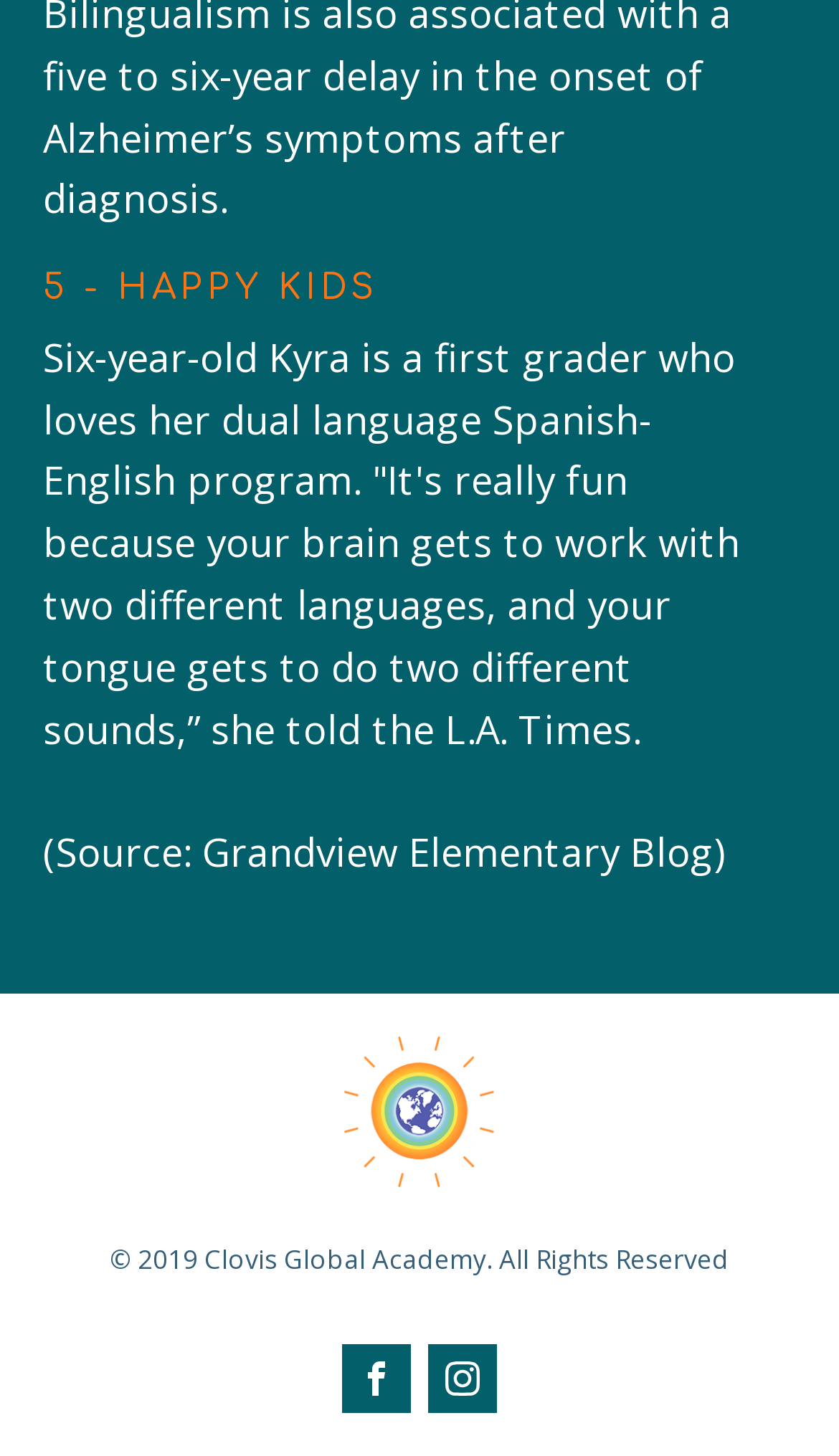Please answer the following question using a single word or phrase: 
What is the copyright year?

2019